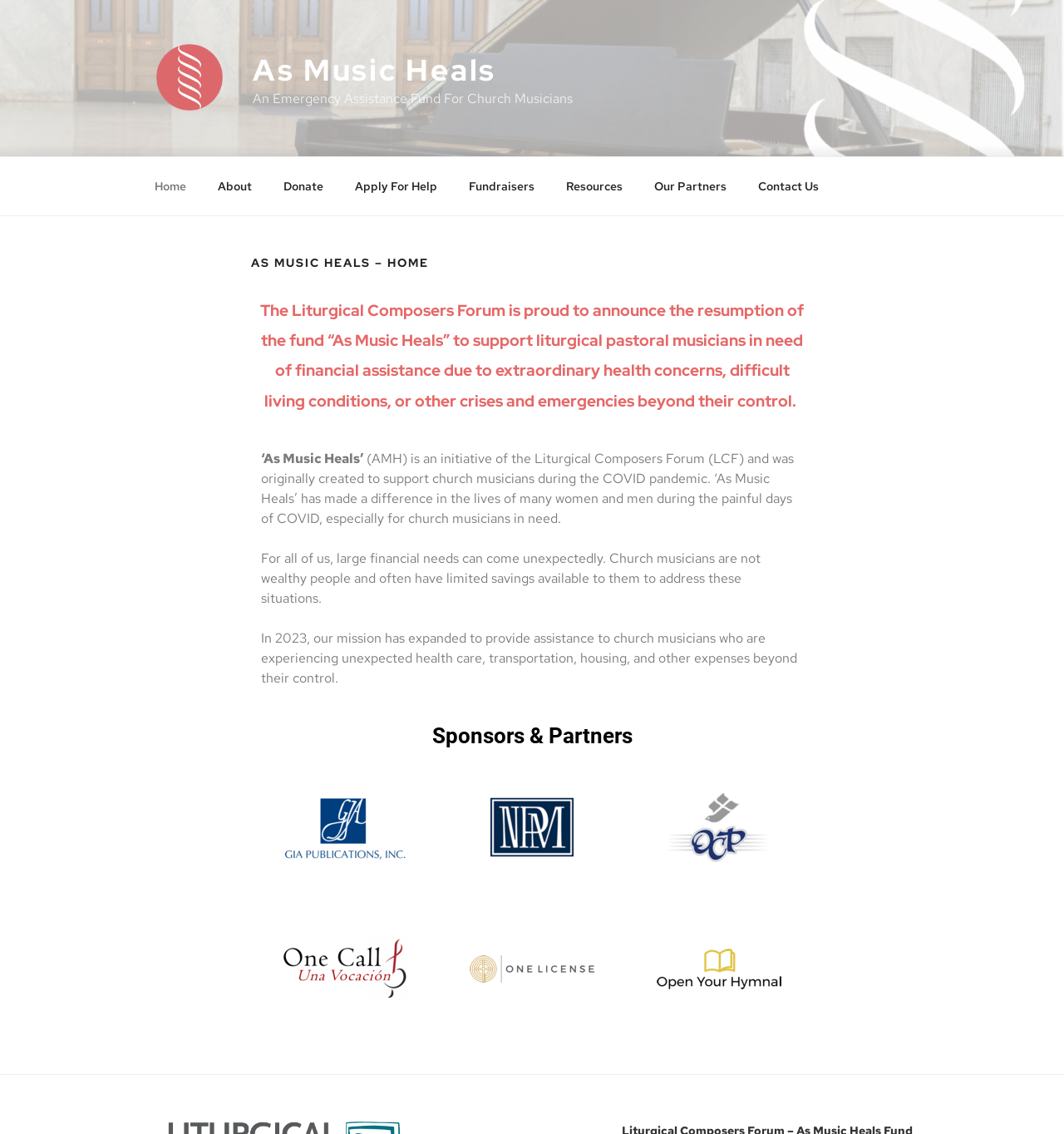Locate the bounding box coordinates of the clickable region necessary to complete the following instruction: "Click on the 'Apply For Help' link". Provide the coordinates in the format of four float numbers between 0 and 1, i.e., [left, top, right, bottom].

[0.32, 0.146, 0.424, 0.182]